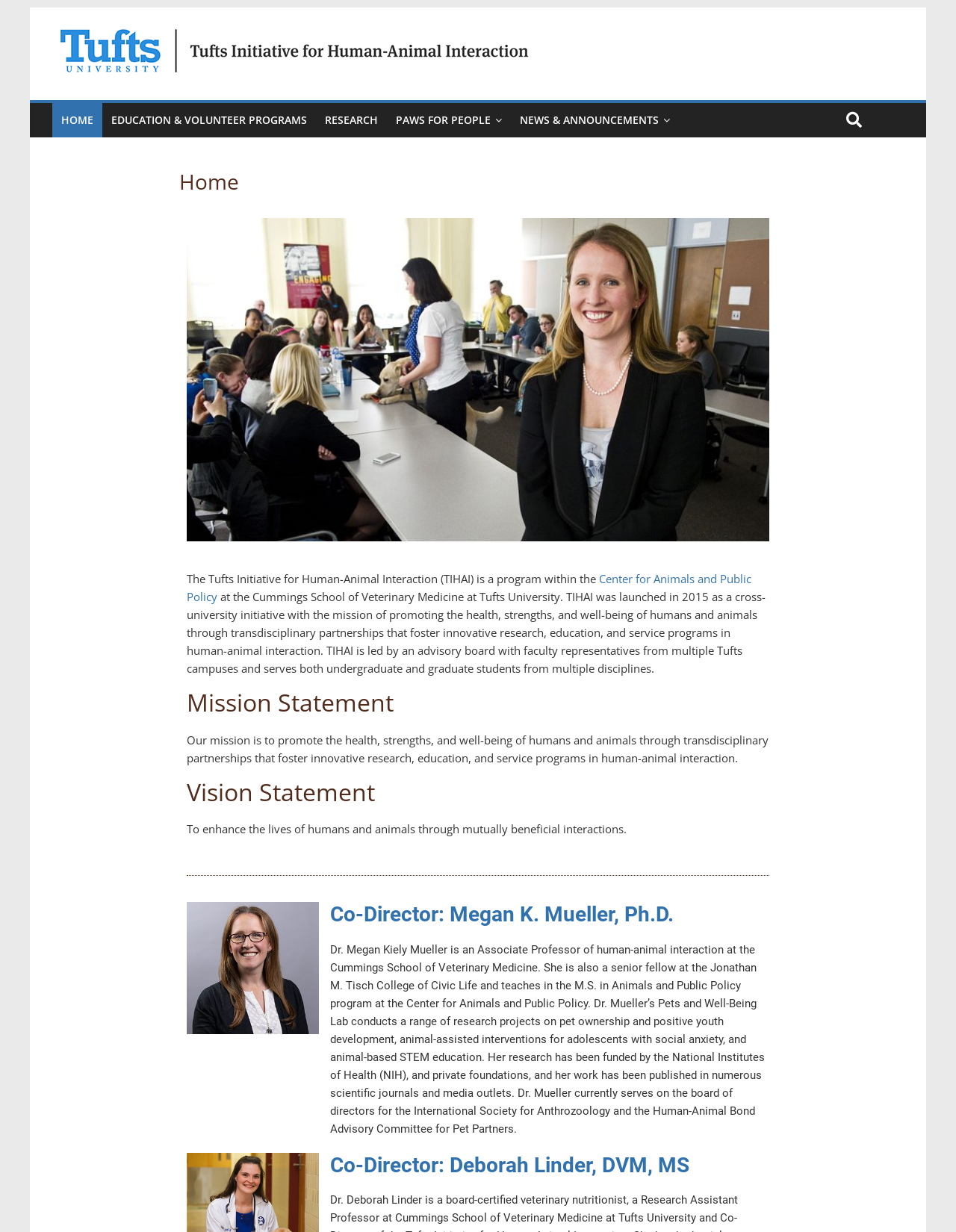Identify the bounding box coordinates of the section to be clicked to complete the task described by the following instruction: "Read the Mission Statement". The coordinates should be four float numbers between 0 and 1, formatted as [left, top, right, bottom].

[0.195, 0.559, 0.805, 0.593]